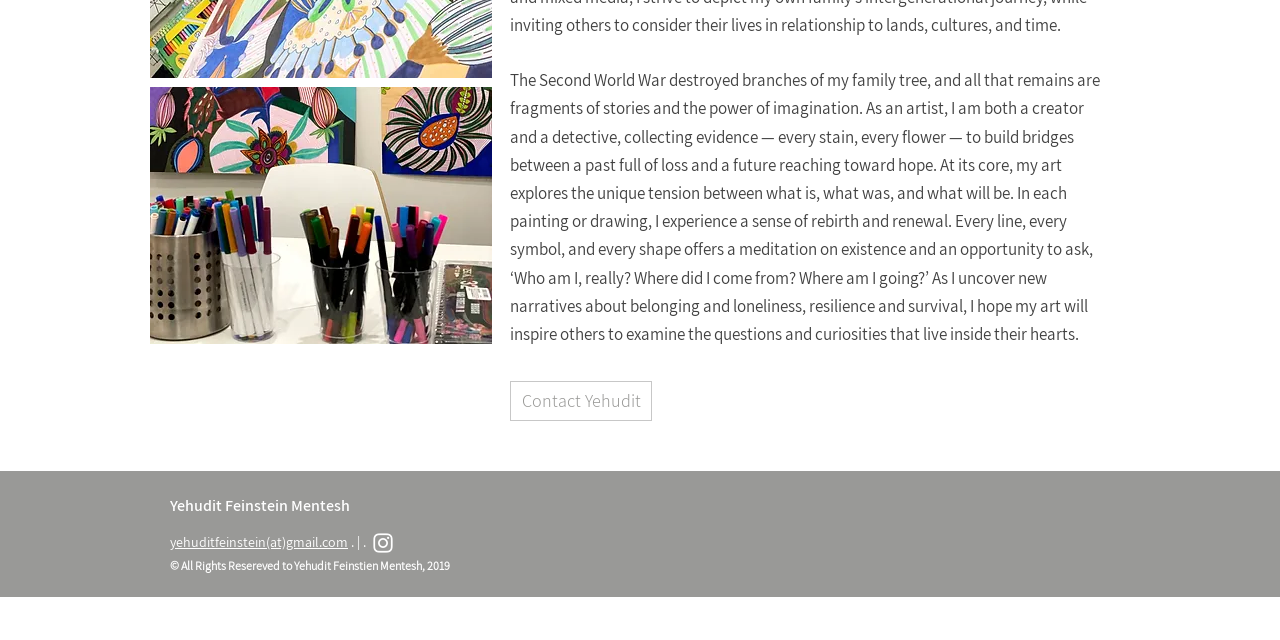Based on the element description: "yehuditfeinstein(at)gmail.com", identify the bounding box coordinates for this UI element. The coordinates must be four float numbers between 0 and 1, listed as [left, top, right, bottom].

[0.133, 0.833, 0.272, 0.861]